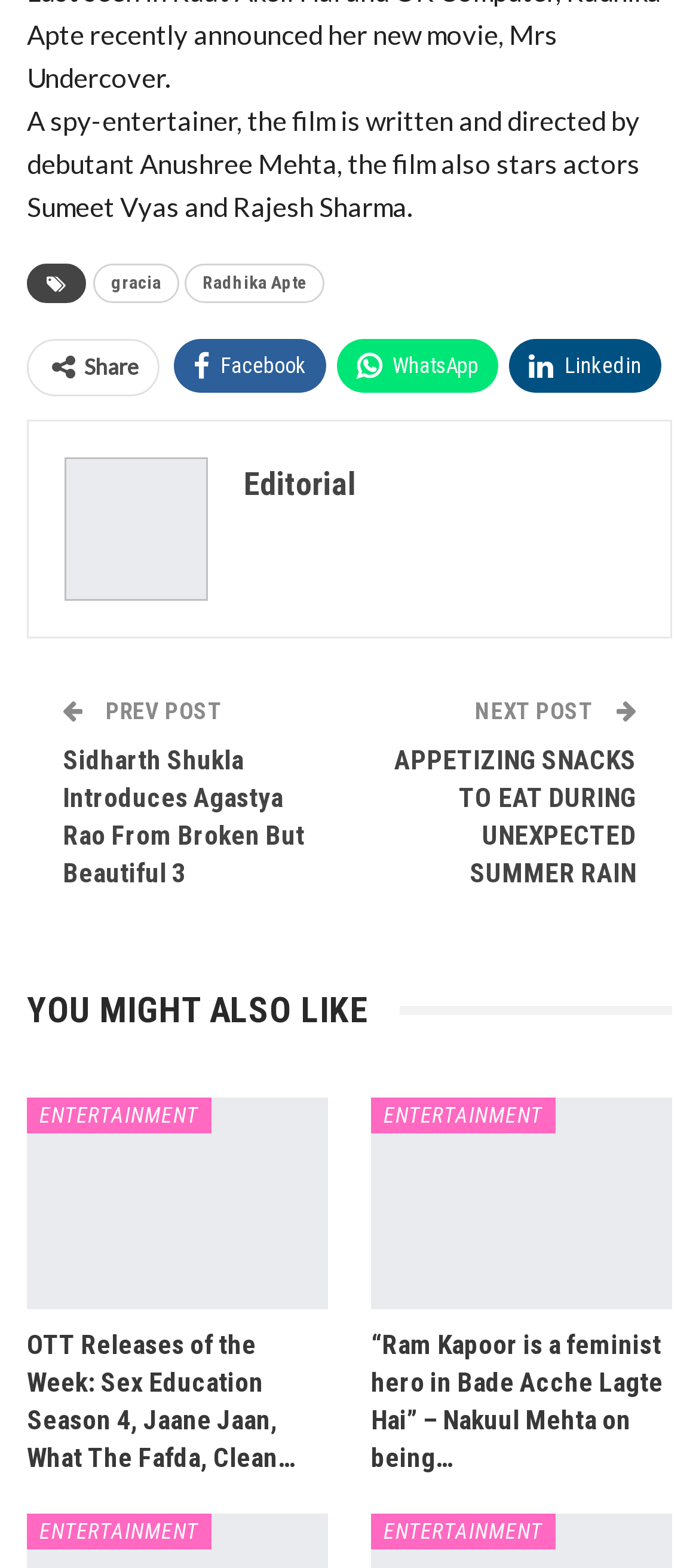Please use the details from the image to answer the following question comprehensively:
Who is the director of the film?

The answer can be found in the first StaticText element, which describes the film as 'written and directed by debutant Anushree Mehta'.